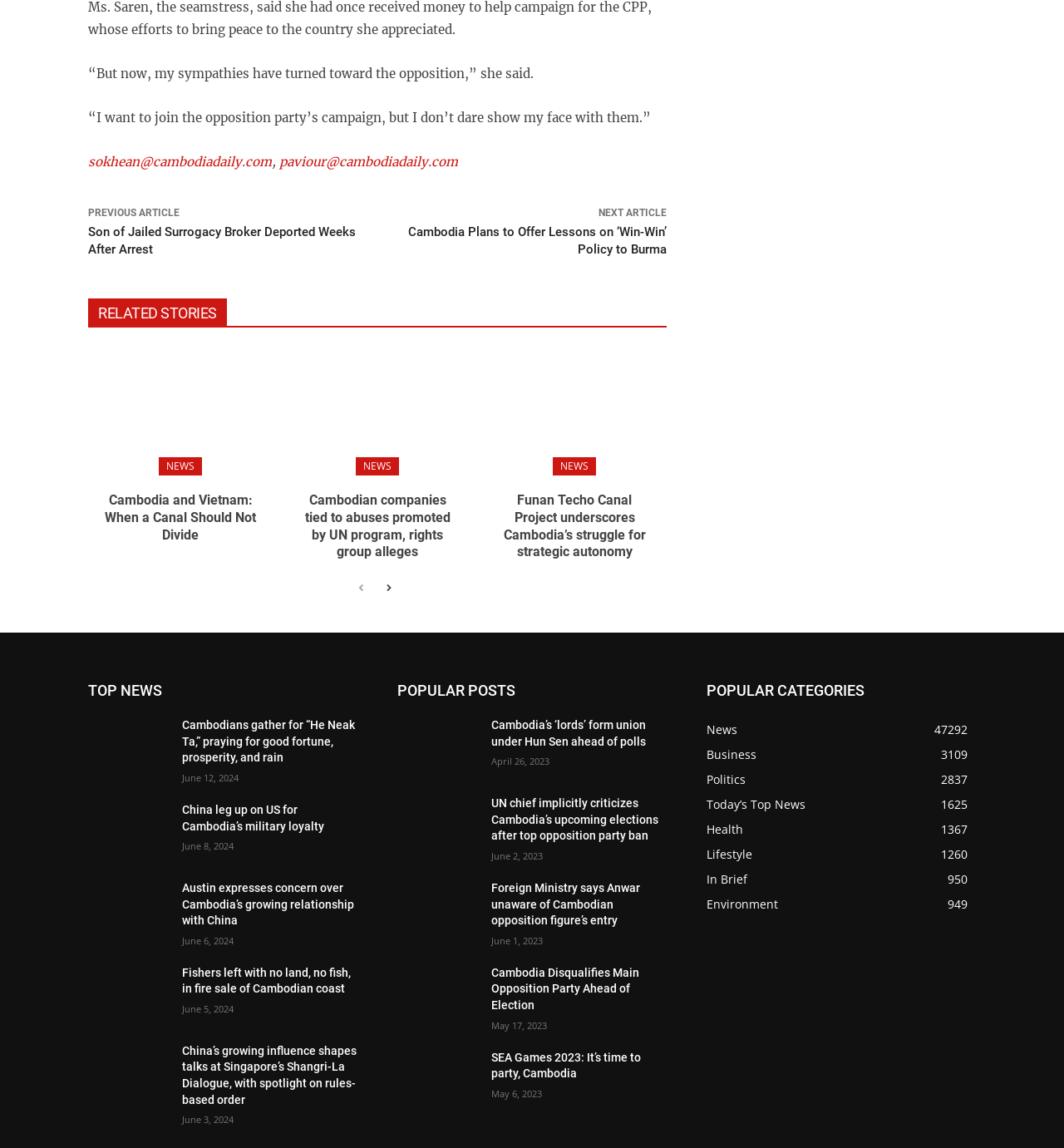Review the image closely and give a comprehensive answer to the question: How many popular posts are listed on the page?

There are six popular posts listed on the page, each with a heading, a link, and a time. They are listed under the 'POPULAR POSTS' heading.